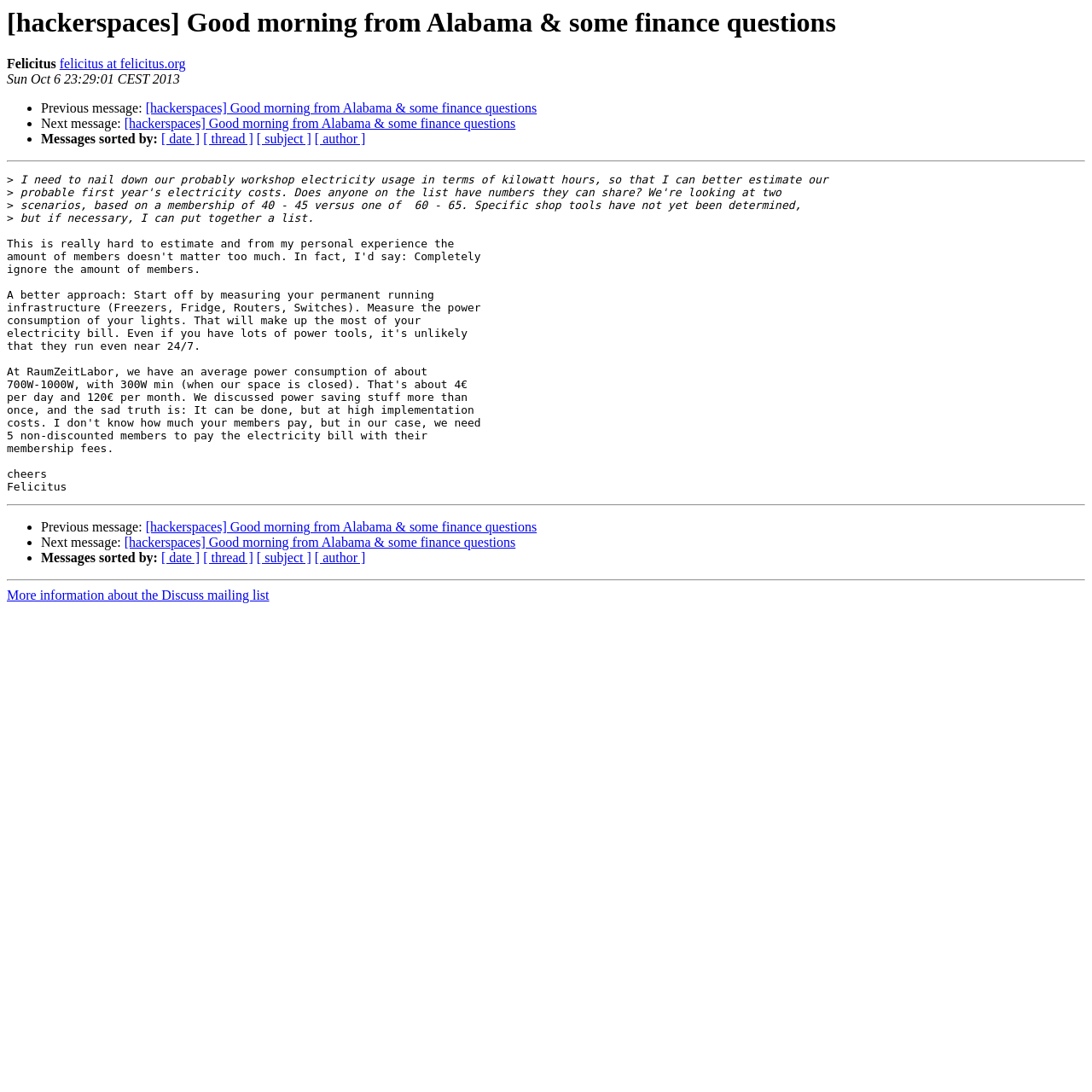Give a one-word or phrase response to the following question: What is the author of the message?

Felicitus